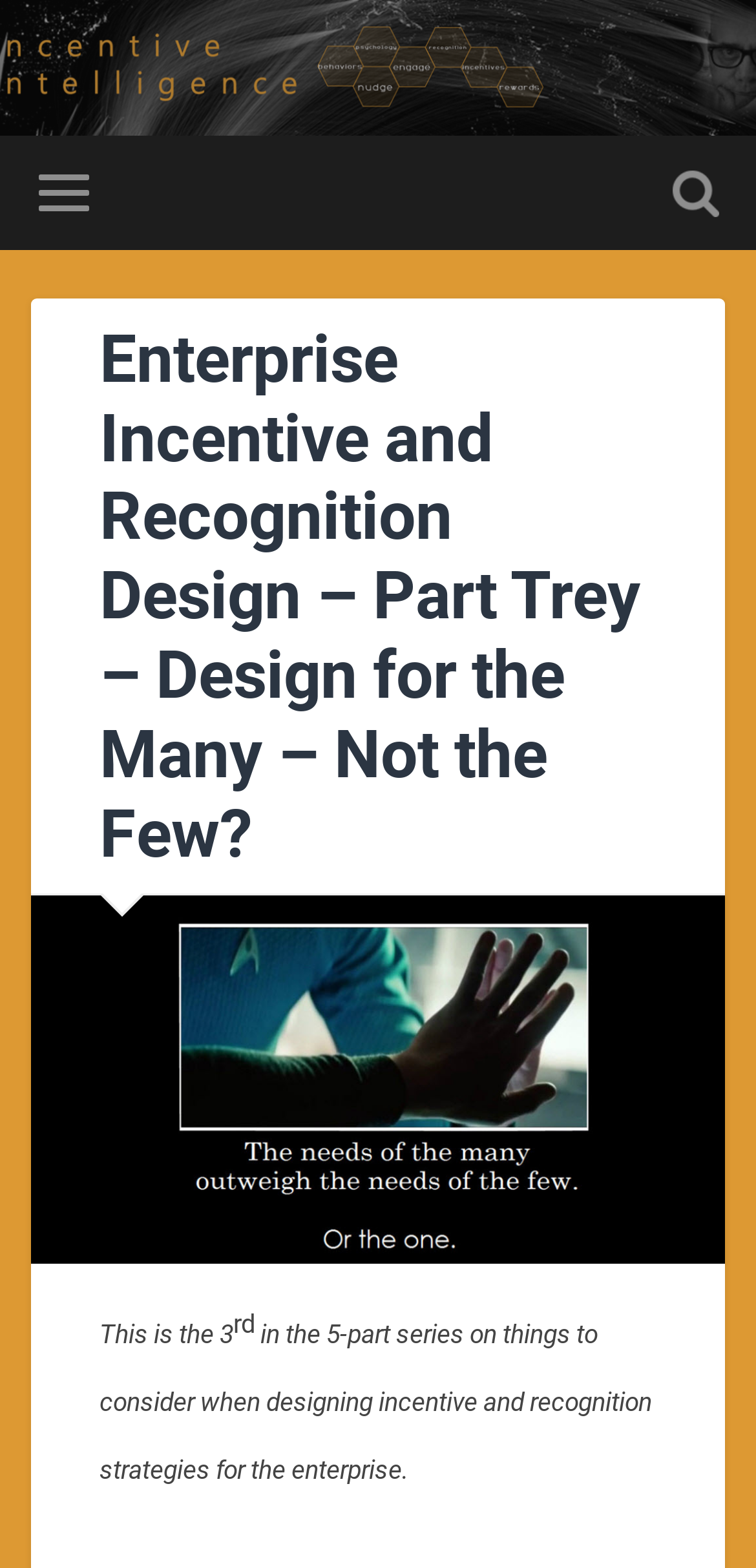Please find the bounding box for the UI element described by: "parent_node: Toggle search field".

[0.05, 0.087, 0.117, 0.159]